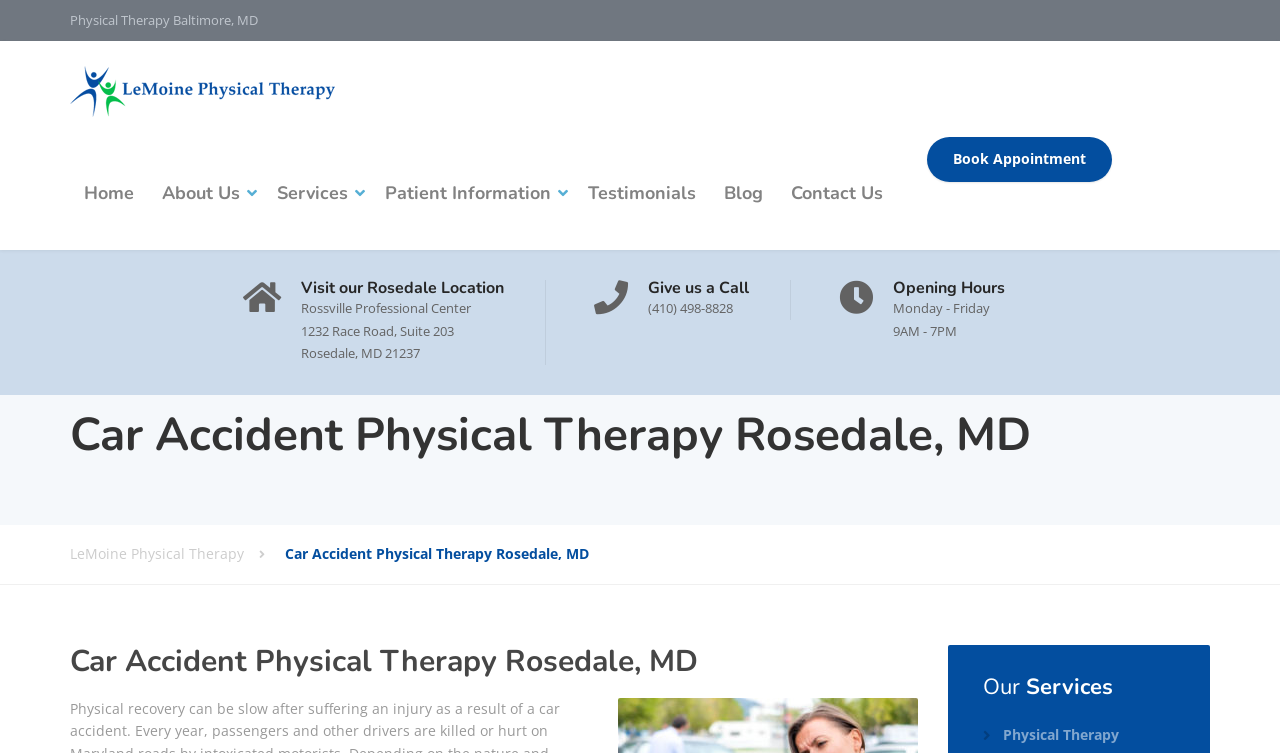Determine the bounding box coordinates of the region that needs to be clicked to achieve the task: "Call (410) 498-8828".

[0.506, 0.398, 0.572, 0.422]